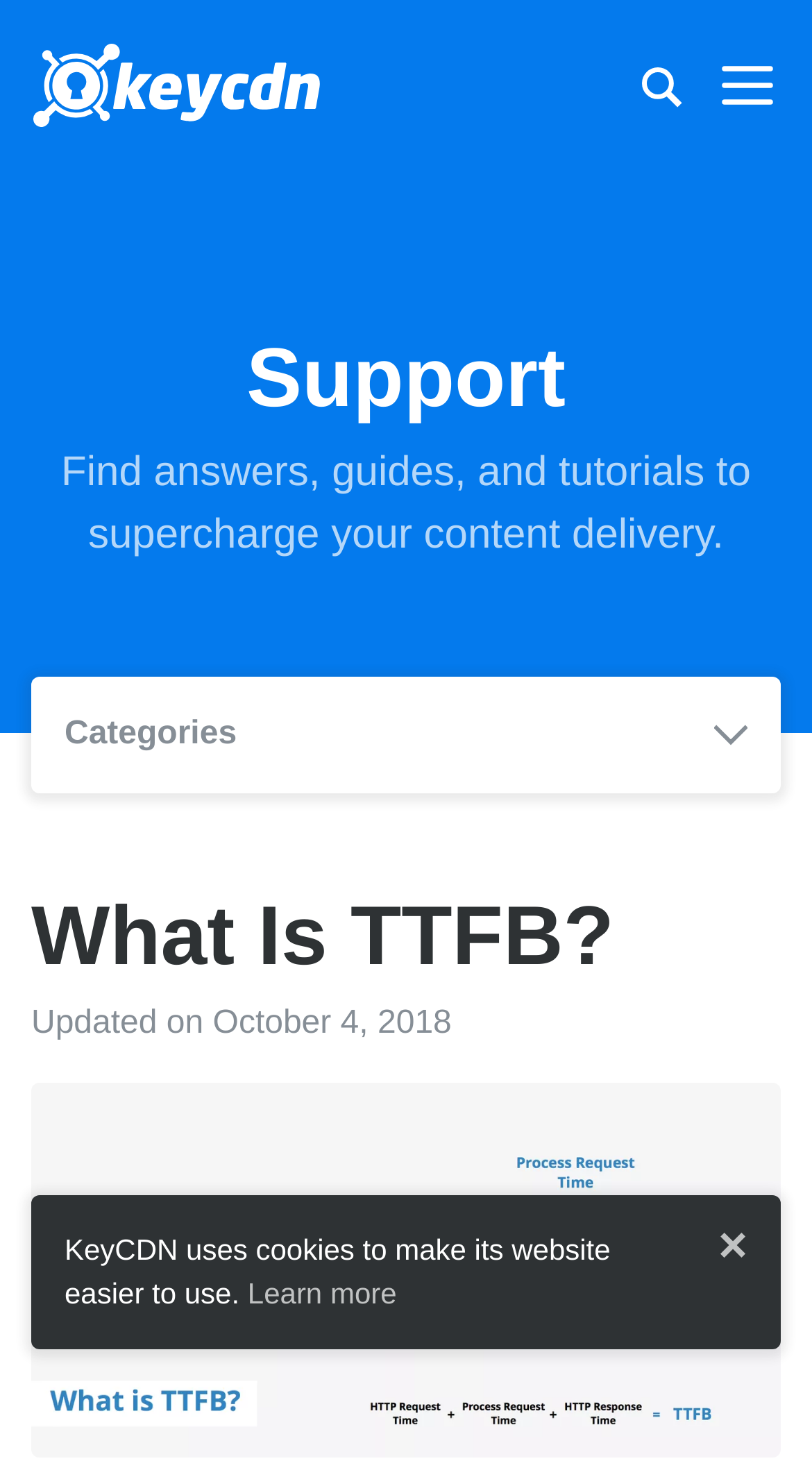What is the topic of the main article?
Please provide a detailed and comprehensive answer to the question.

The main article on the webpage is about TTFB, as indicated by the heading 'What Is TTFB?' and the presence of a figure with an image related to TTFB.